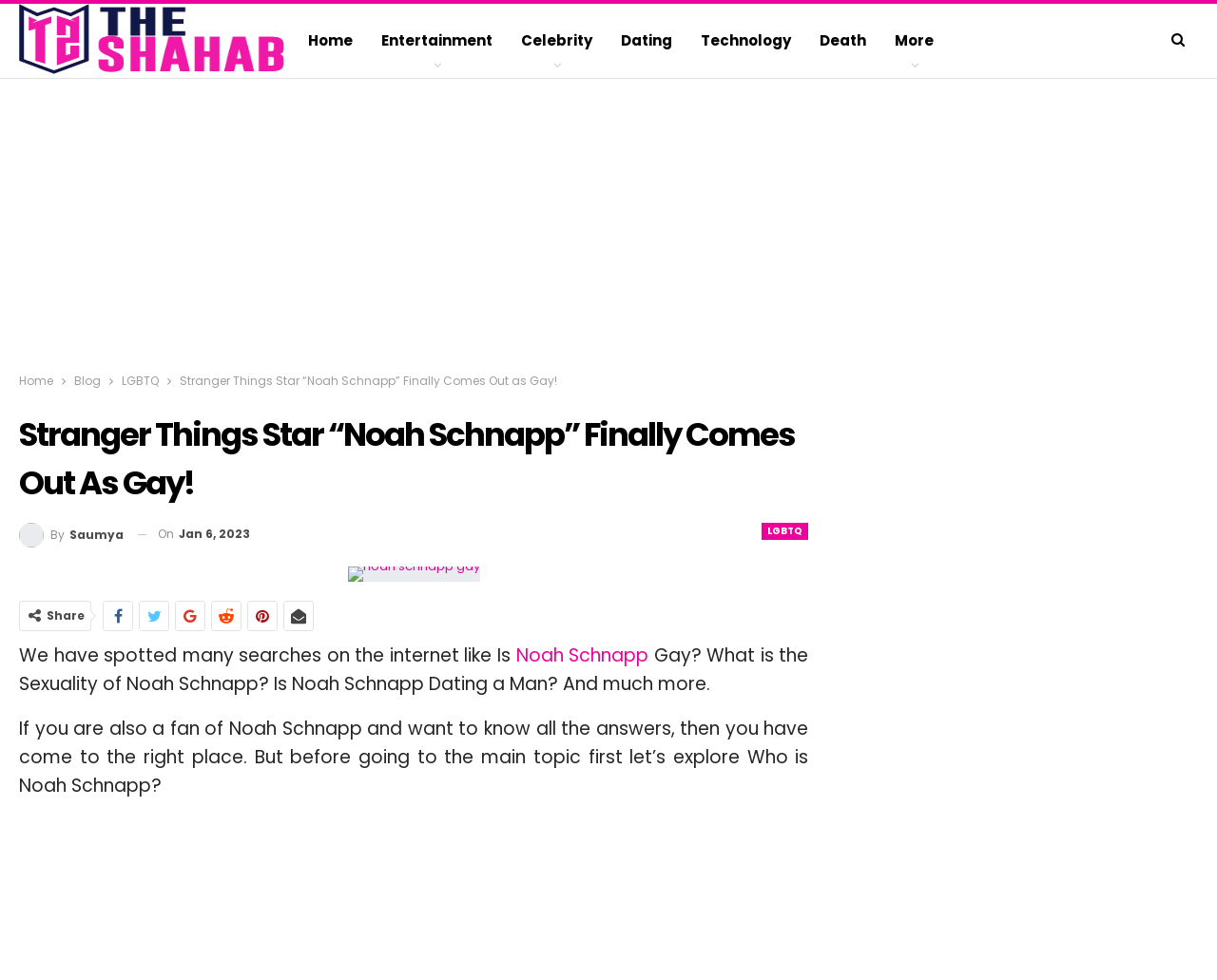What is the topic of the article?
Using the information from the image, answer the question thoroughly.

The article's title is 'Stranger Things Star “Noah Schnapp” Finally Comes Out as Gay!' and the content discusses Noah Schnapp's sexuality, so the topic of the article is Noah Schnapp's sexuality.